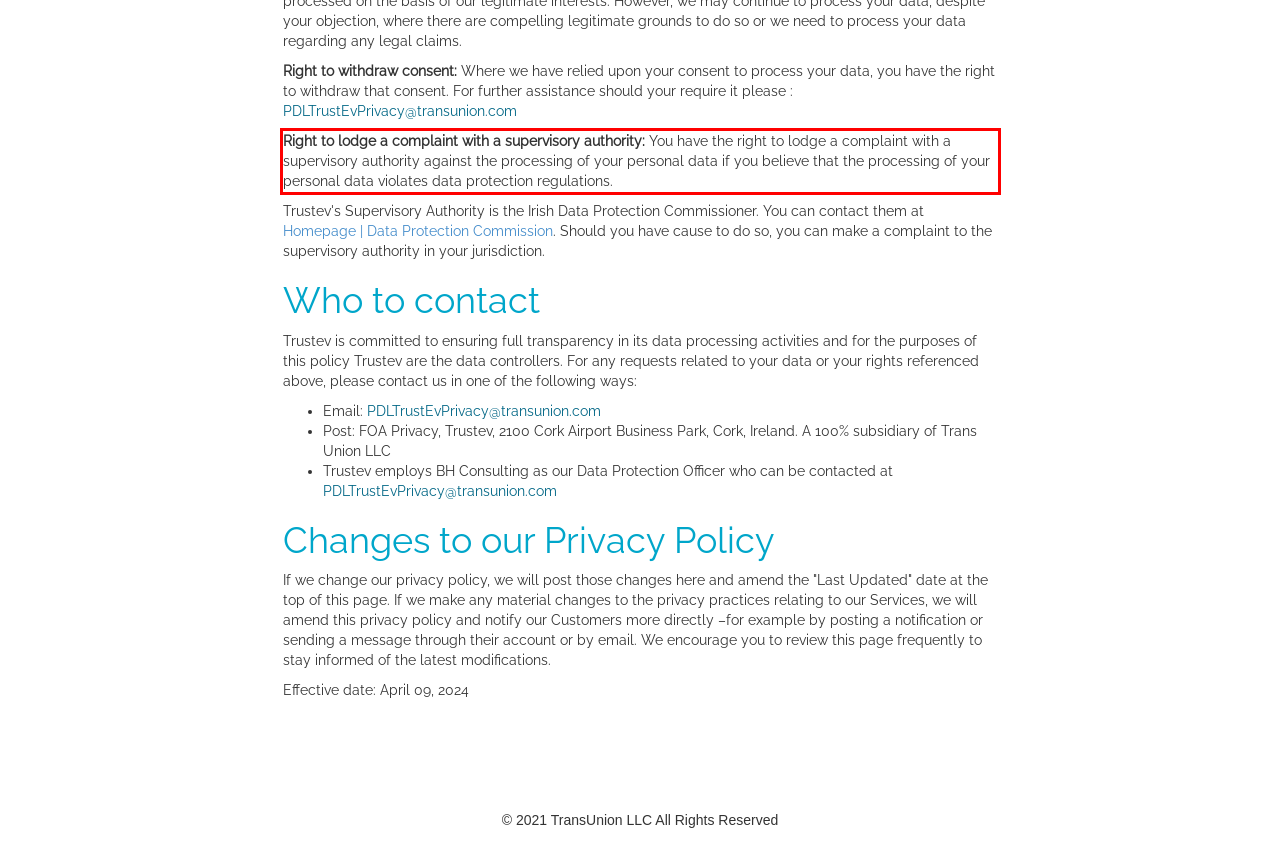Using the provided webpage screenshot, recognize the text content in the area marked by the red bounding box.

Right to lodge a complaint with a supervisory authority: You have the right to lodge a complaint with a supervisory authority against the processing of your personal data if you believe that the processing of your personal data violates data protection regulations.